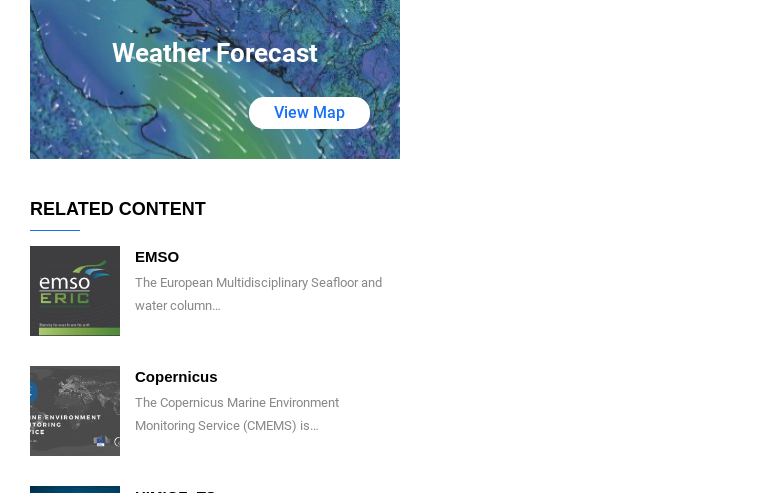Deliver an in-depth description of the image, highlighting major points.

The image prominently features a vibrant and detailed map illustrating ocean currents or meteorological patterns, likely related to a weather forecast. Overlaying this map, the heading "Weather Forecast" stands out, indicating the purpose of the visual content, which is to convey information about atmospheric conditions. Below this, there is a button labeled "View Map," inviting users to engage further with the interactive element. 

Adjacent to the map, the section titled "RELATED CONTENT" includes links to resources such as "EMSO," which highlights the European Multidisciplinary Seafloor and water column monitoring efforts, and "Copernicus," which pertains to the Marine Environment Monitoring Service. These links suggest that users can explore additional relevant information, supporting a comprehensive understanding of marine and atmospheric dynamics.